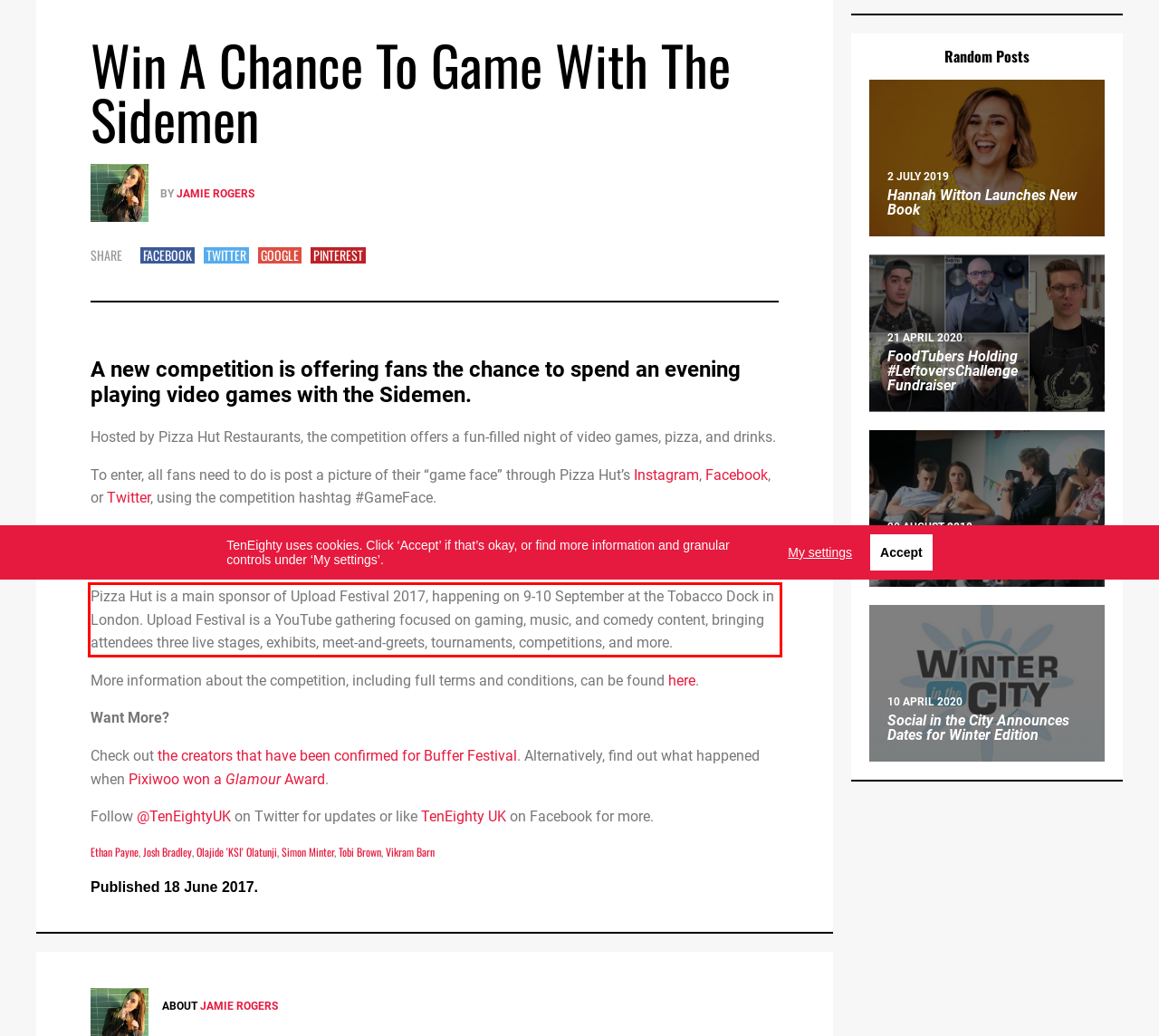From the provided screenshot, extract the text content that is enclosed within the red bounding box.

Pizza Hut is a main sponsor of Upload Festival 2017, happening on 9-10 September at the Tobacco Dock in London. Upload Festival is a YouTube gathering focused on gaming, music, and comedy content, bringing attendees three live stages, exhibits, meet-and-greets, tournaments, competitions, and more.